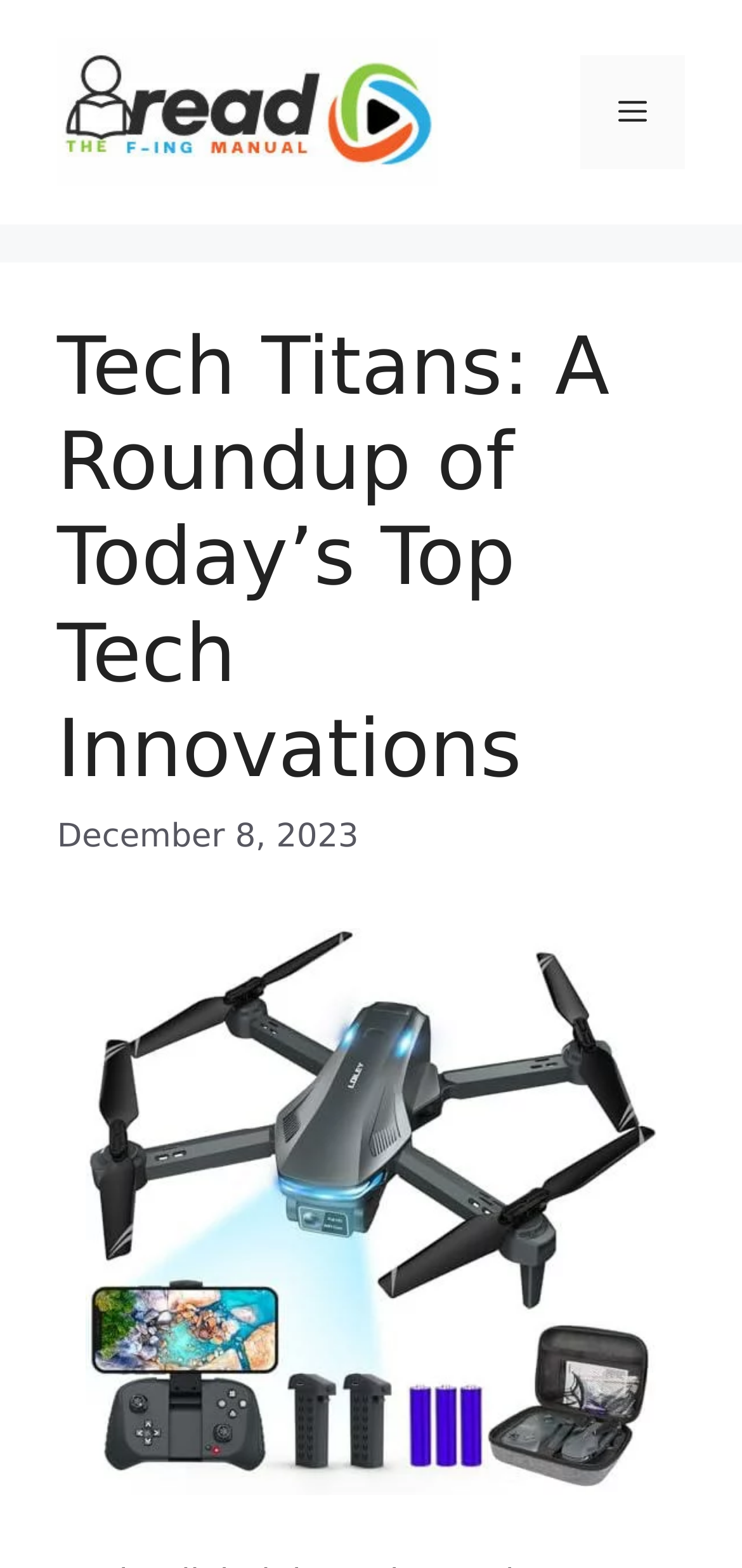Locate the bounding box of the UI element described by: "Menu" in the given webpage screenshot.

[0.782, 0.035, 0.923, 0.108]